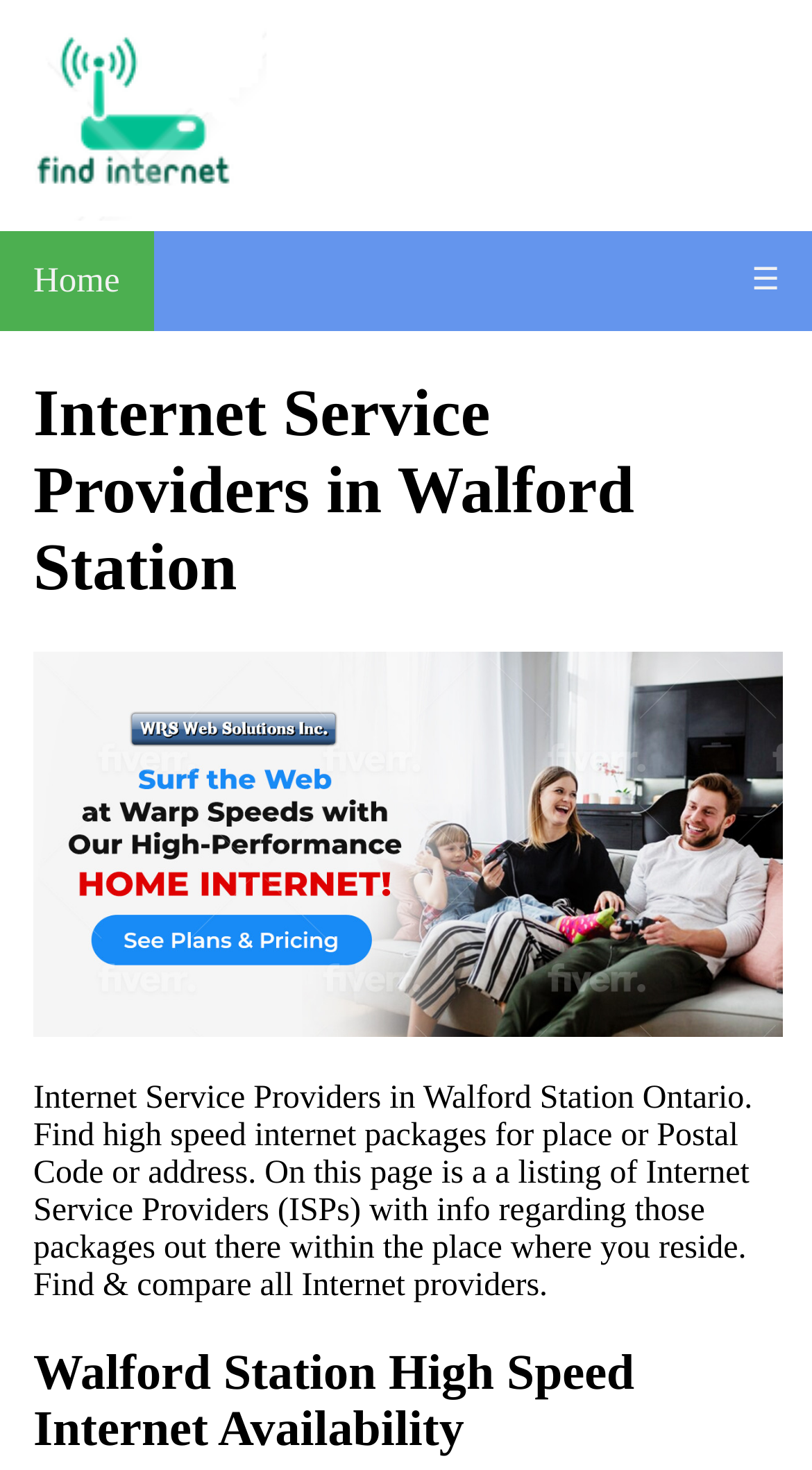Determine the bounding box coordinates for the UI element with the following description: "alt="Walford Station internet plans"". The coordinates should be four float numbers between 0 and 1, represented as [left, top, right, bottom].

[0.041, 0.443, 0.964, 0.712]